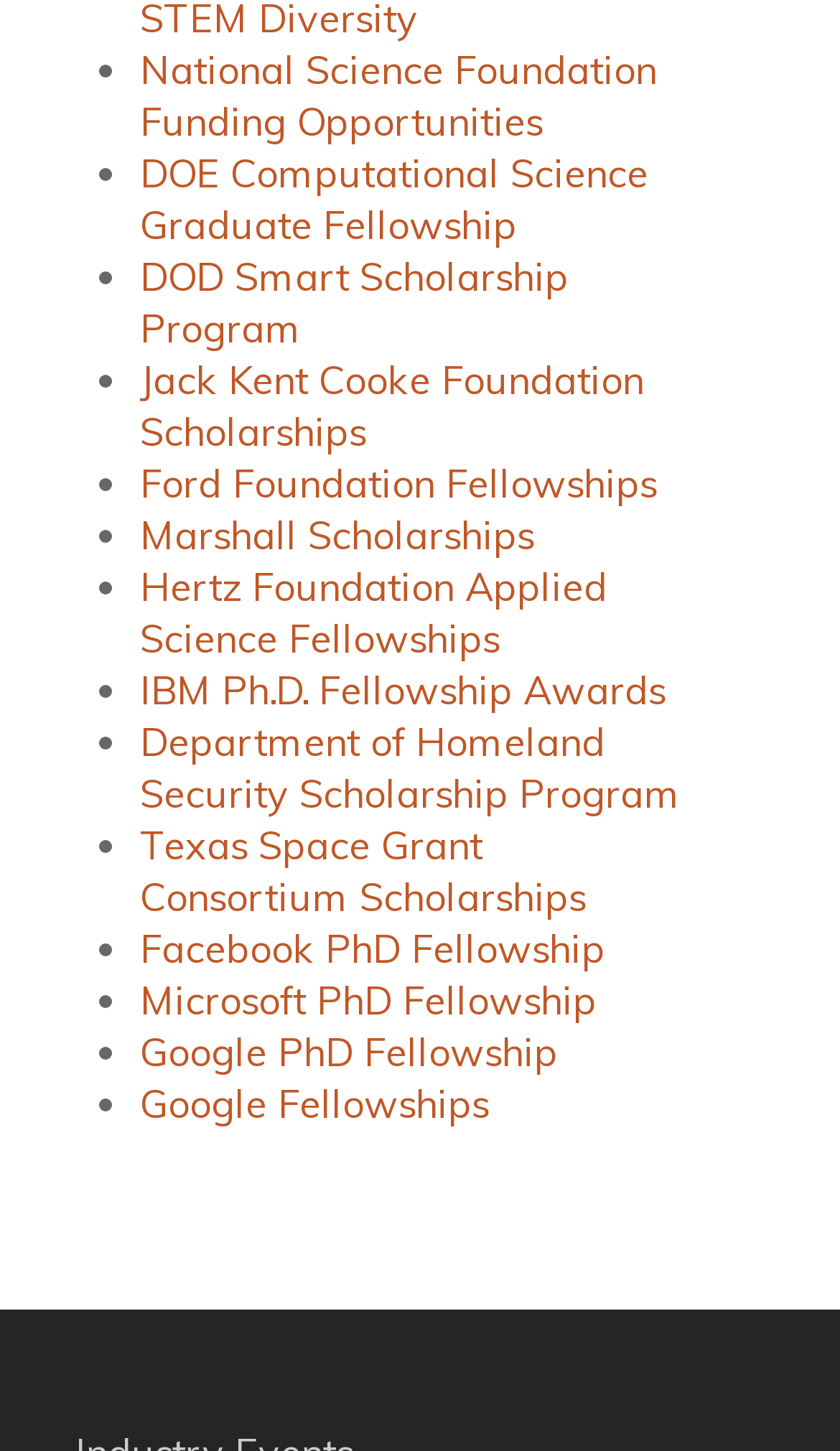Using the element description: "Microsoft PhD Fellowship", determine the bounding box coordinates. The coordinates should be in the format [left, top, right, bottom], with values between 0 and 1.

[0.167, 0.673, 0.71, 0.707]